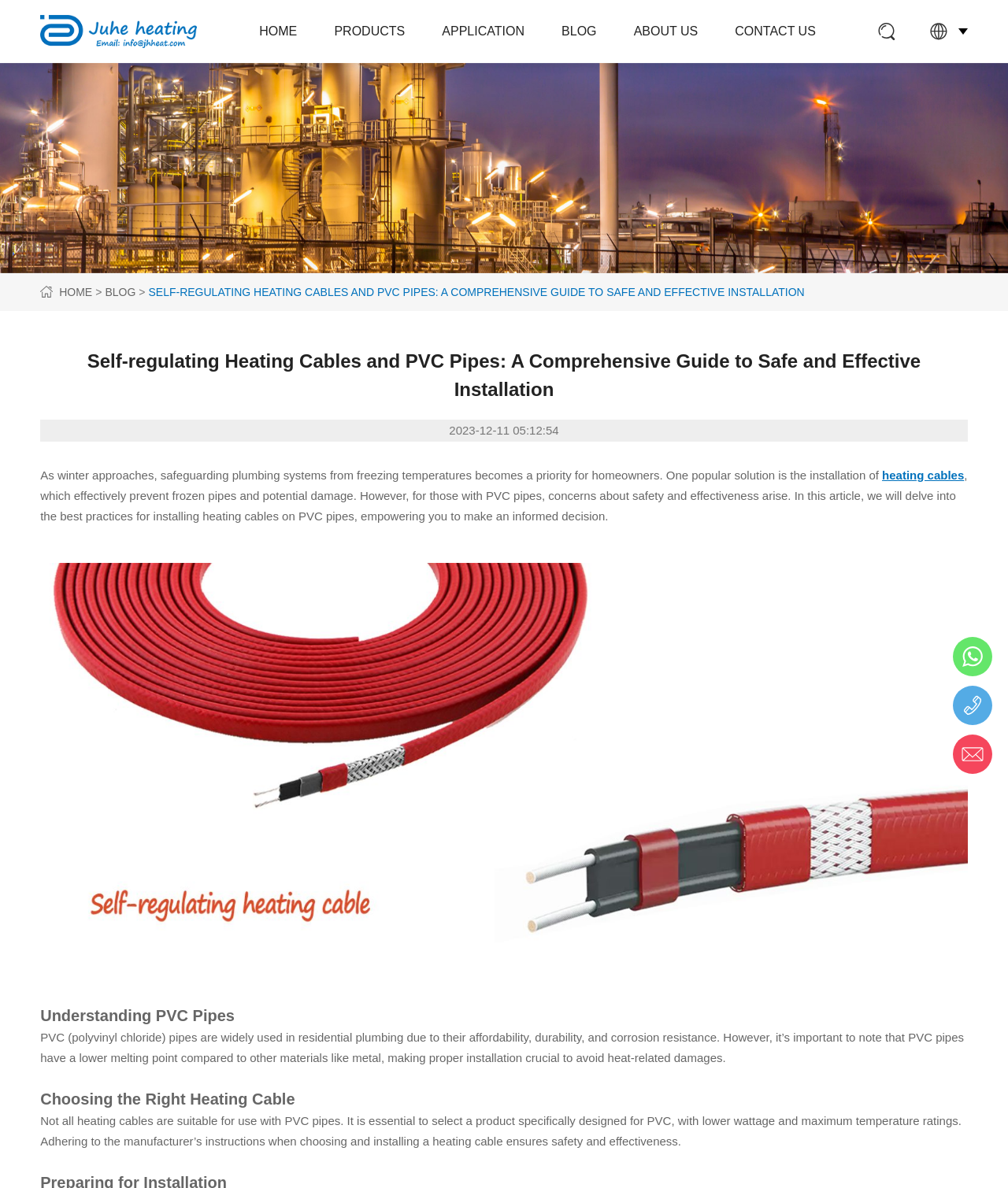Please identify the bounding box coordinates of the clickable area that will fulfill the following instruction: "Click on the 'cocktails' link". The coordinates should be in the format of four float numbers between 0 and 1, i.e., [left, top, right, bottom].

None